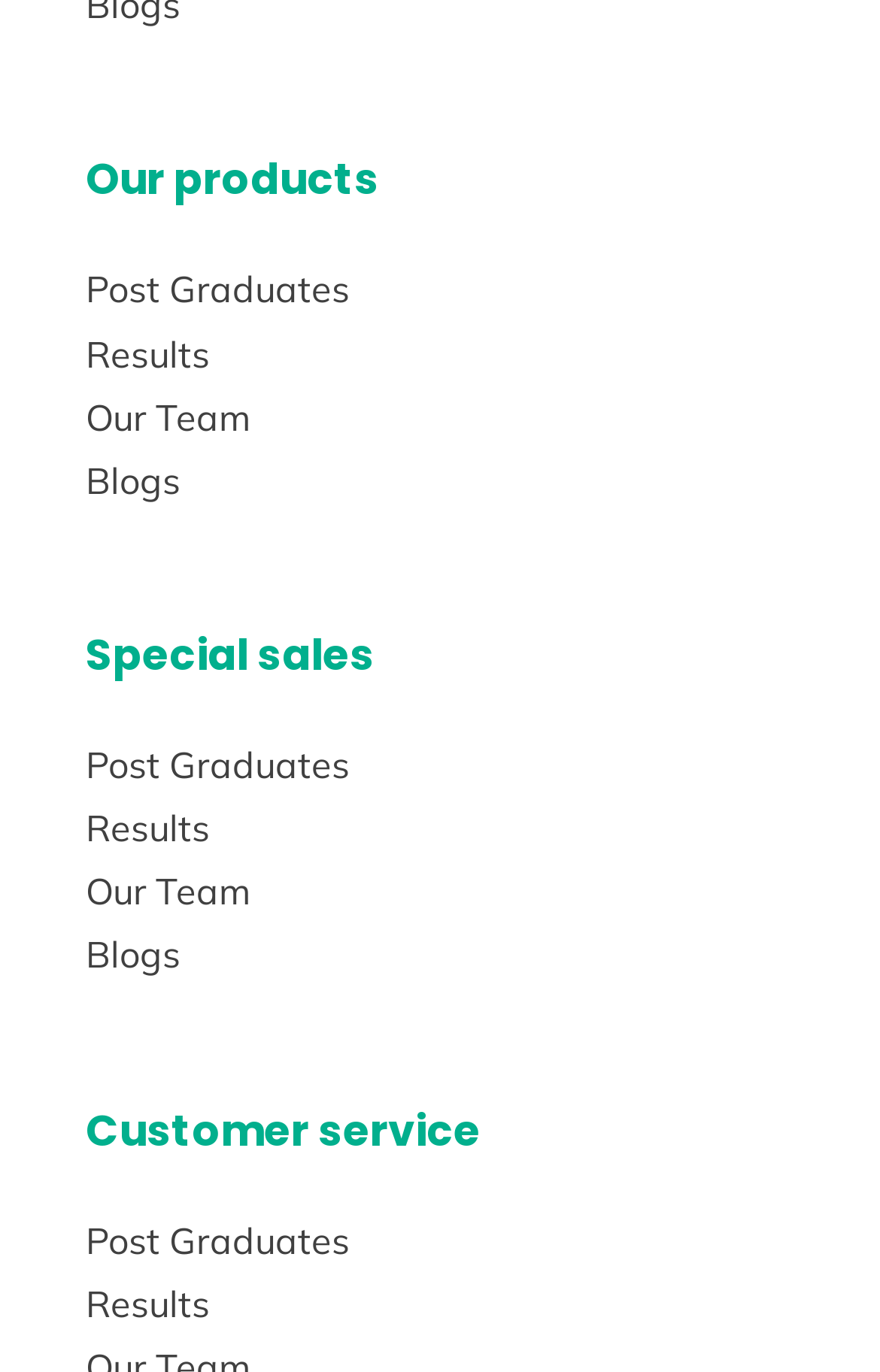Please locate the bounding box coordinates of the element that should be clicked to complete the given instruction: "Explore our team".

[0.097, 0.627, 0.285, 0.673]